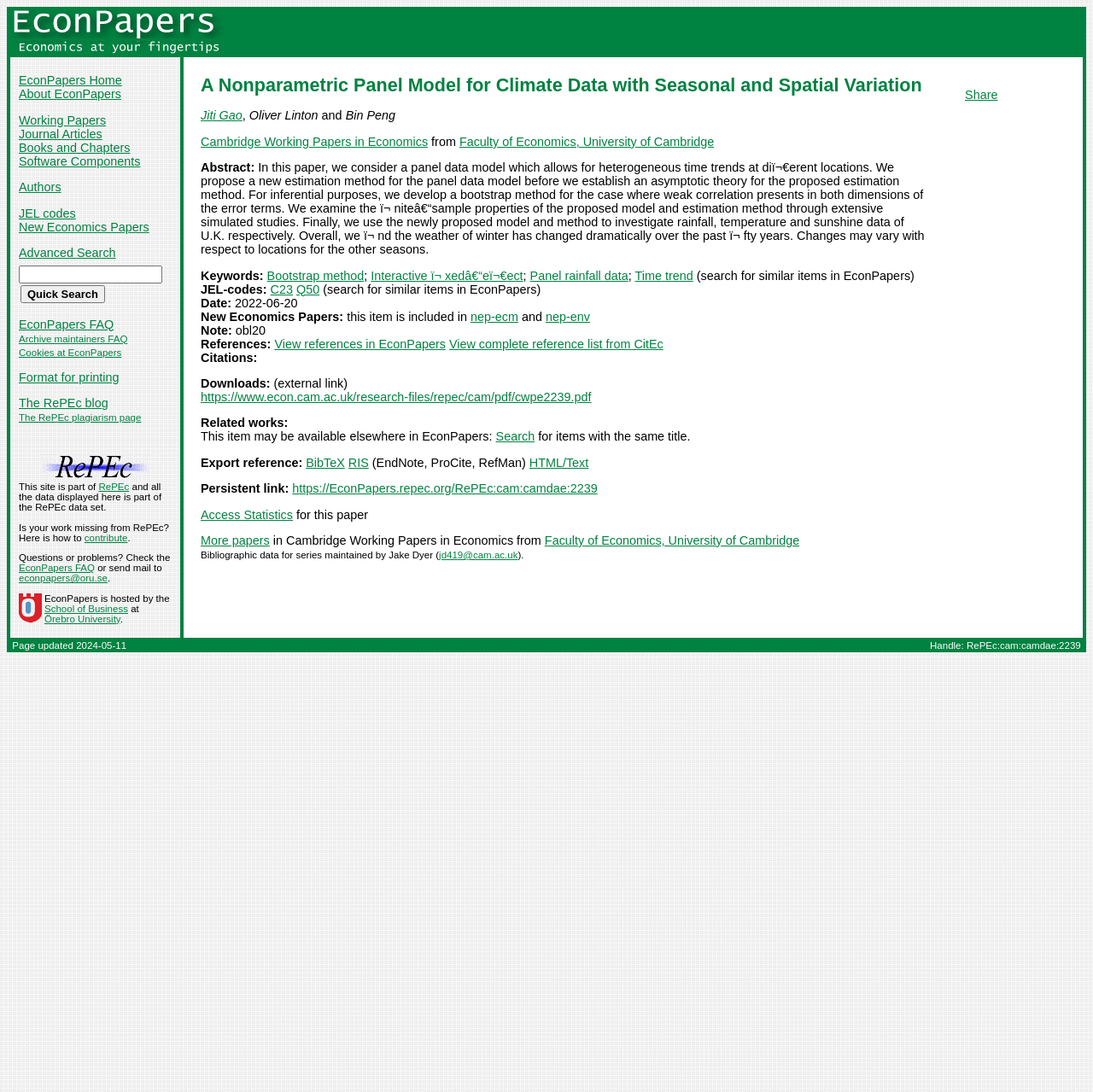Please indicate the bounding box coordinates of the element's region to be clicked to achieve the instruction: "Click on the 'Quick Search' button". Provide the coordinates as four float numbers between 0 and 1, i.e., [left, top, right, bottom].

[0.019, 0.261, 0.096, 0.278]